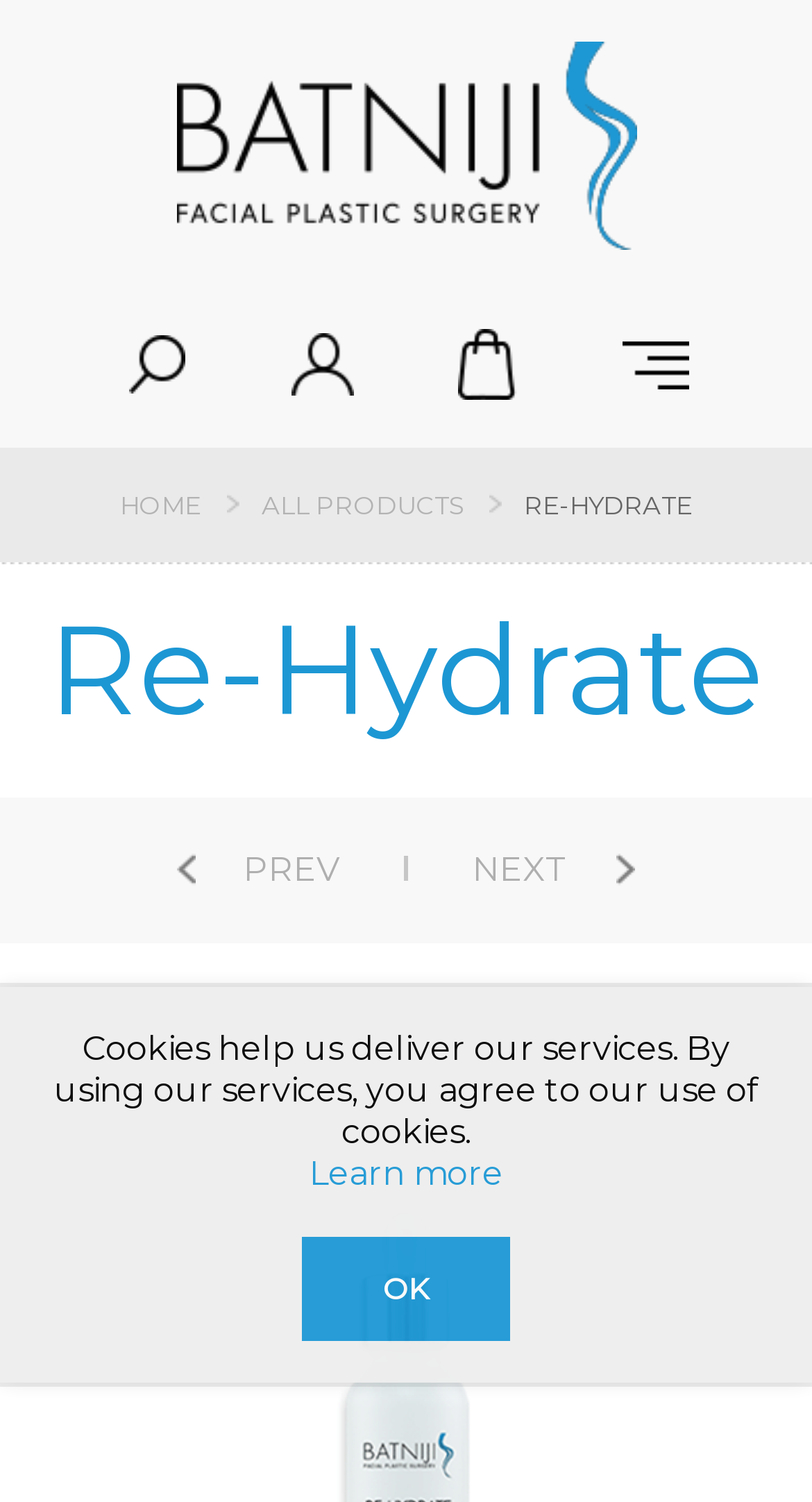Using the element description 1.1.4 4. Rinsing and Moisturizing:, predict the bounding box coordinates for the UI element. Provide the coordinates in (top-left x, top-left y, bottom-right x, bottom-right y) format with values ranging from 0 to 1.

None